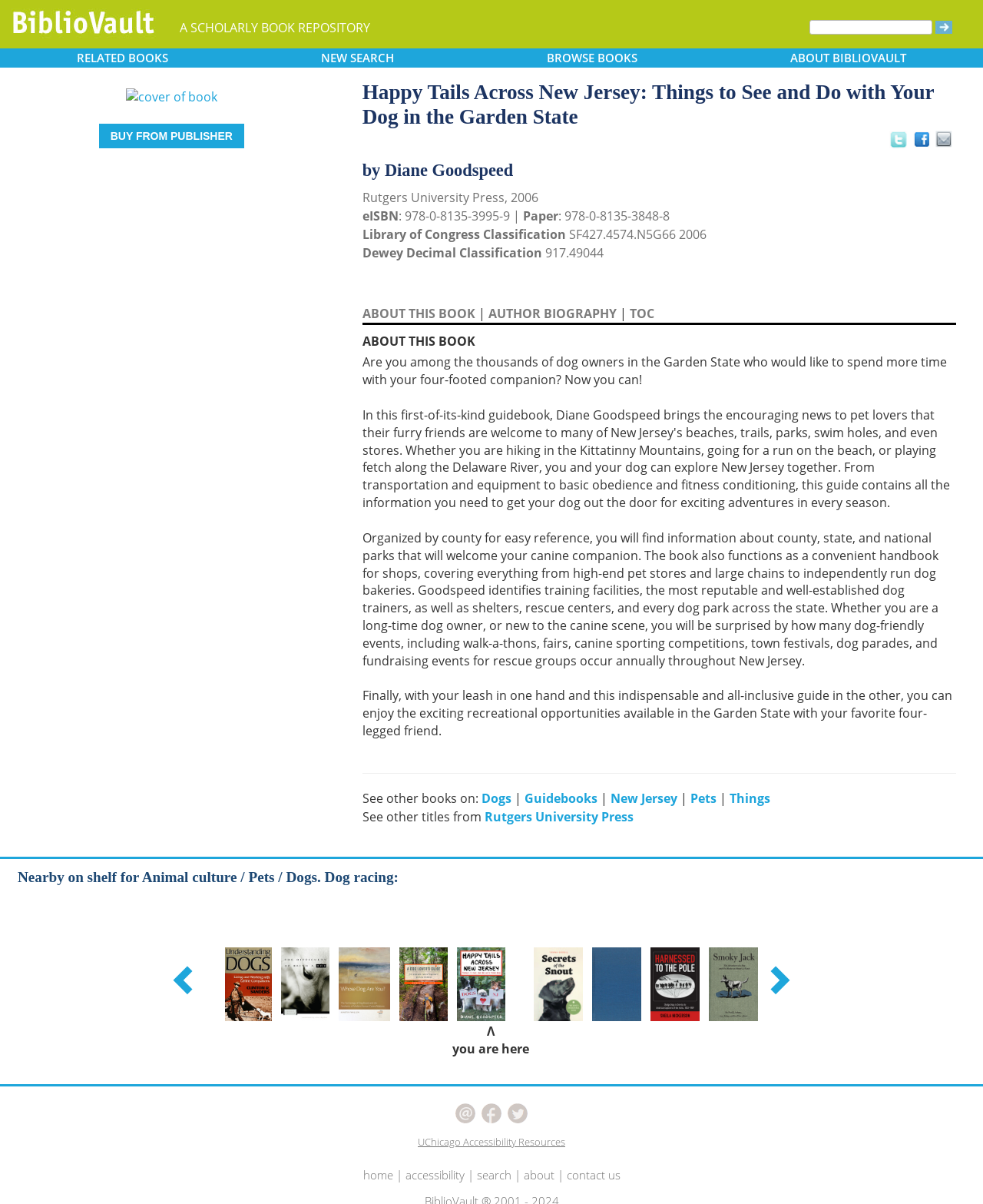Create a detailed narrative describing the layout and content of the webpage.

This webpage is about a book titled "Happy Tails Across New Jersey: Things to See and Do with Your Dog in the Garden State" by Diane Goodspeed. At the top of the page, there is a navigation bar with links to "BiblioVault", "RELATED BOOKS", "NEW SEARCH", "BROWSE BOOKS", and "ABOUT BIBLIOVAULT". Below the navigation bar, there is a search box with a "Submit Form" button.

On the left side of the page, there is a book cover image with a link to "BUY FROM PUBLISHER" and social media sharing links. Below the book cover, there is a section with book details, including the title, author, publisher, publication date, and ISBN numbers.

The main content of the page is a description of the book, which is organized by county for easy reference. The book provides information about dog-friendly parks, shops, training facilities, shelters, and events across New Jersey. The description is divided into three paragraphs, with the first paragraph introducing the book, the second paragraph describing the content, and the third paragraph concluding the book's benefits.

Below the book description, there is a separator line, followed by a section with links to related topics, including "Dogs", "Guidebooks", "New Jersey", "Pets", and "Things". There is also a link to "See other titles from Rutgers University Press".

On the right side of the page, there is a section with a table of contents, including links to "ABOUT THIS BOOK", "AUTHOR BIOGRAPHY", and "TOC". Below the table of contents, there is a section with a list of nearby books on the shelf, including titles such as "Understanding Dogs", "The Difficulty of Being a Dog", and "A Dog Lover's Guide to Hiking Wisconsin's State Parks". Each book title is a link with a corresponding image.